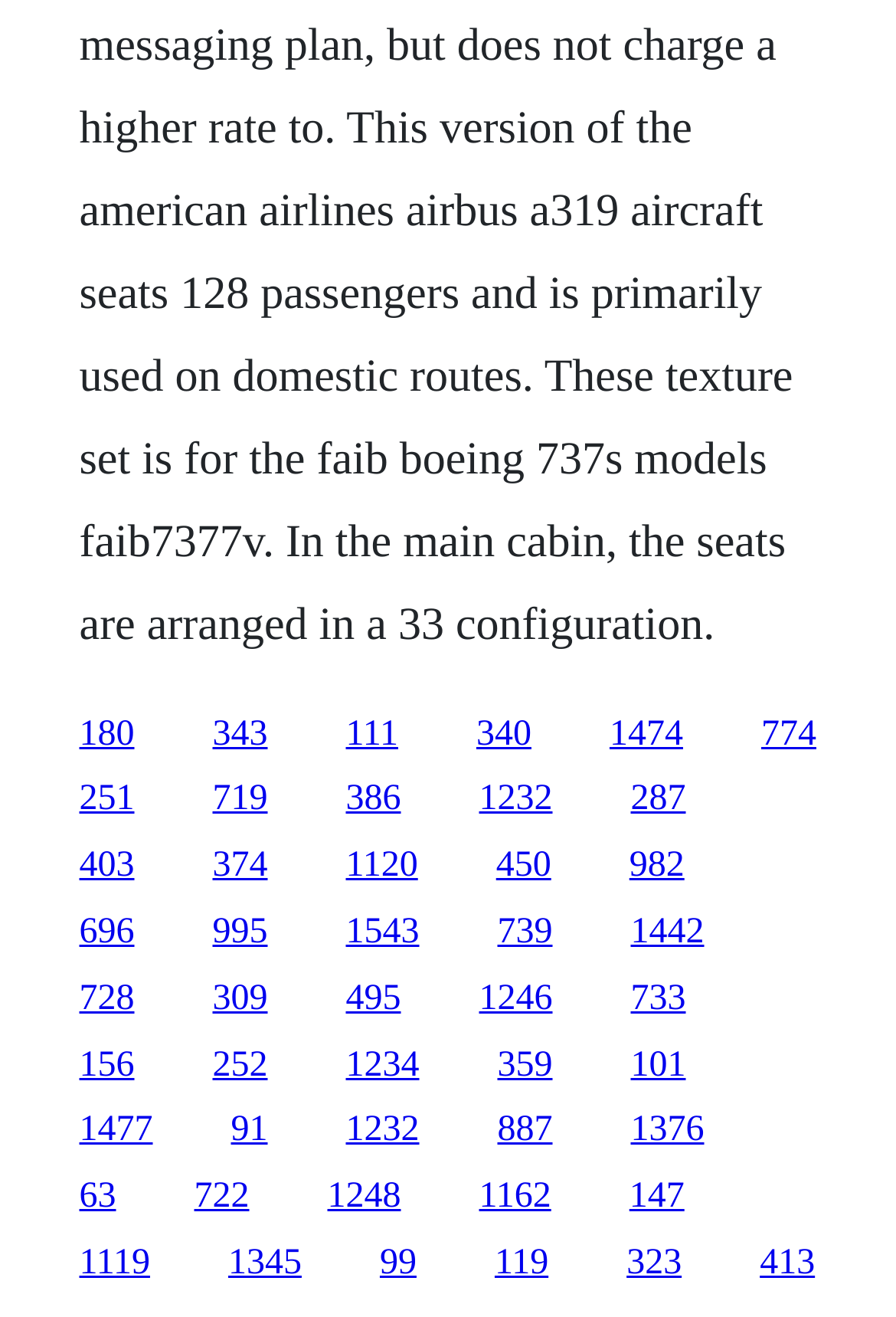What is the purpose of this webpage?
Look at the image and answer with only one word or phrase.

Link collection